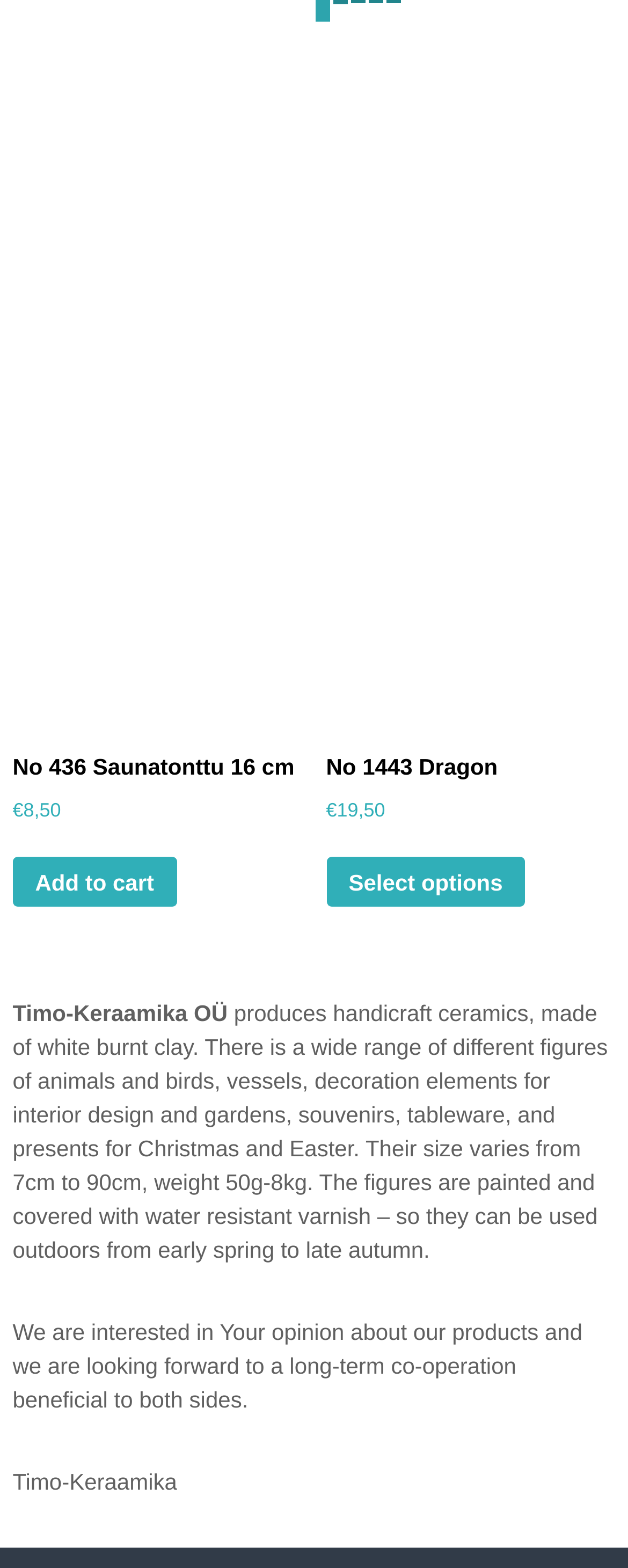Determine the bounding box of the UI element mentioned here: "Select options". The coordinates must be in the format [left, top, right, bottom] with values ranging from 0 to 1.

[0.02, 0.197, 0.337, 0.23]